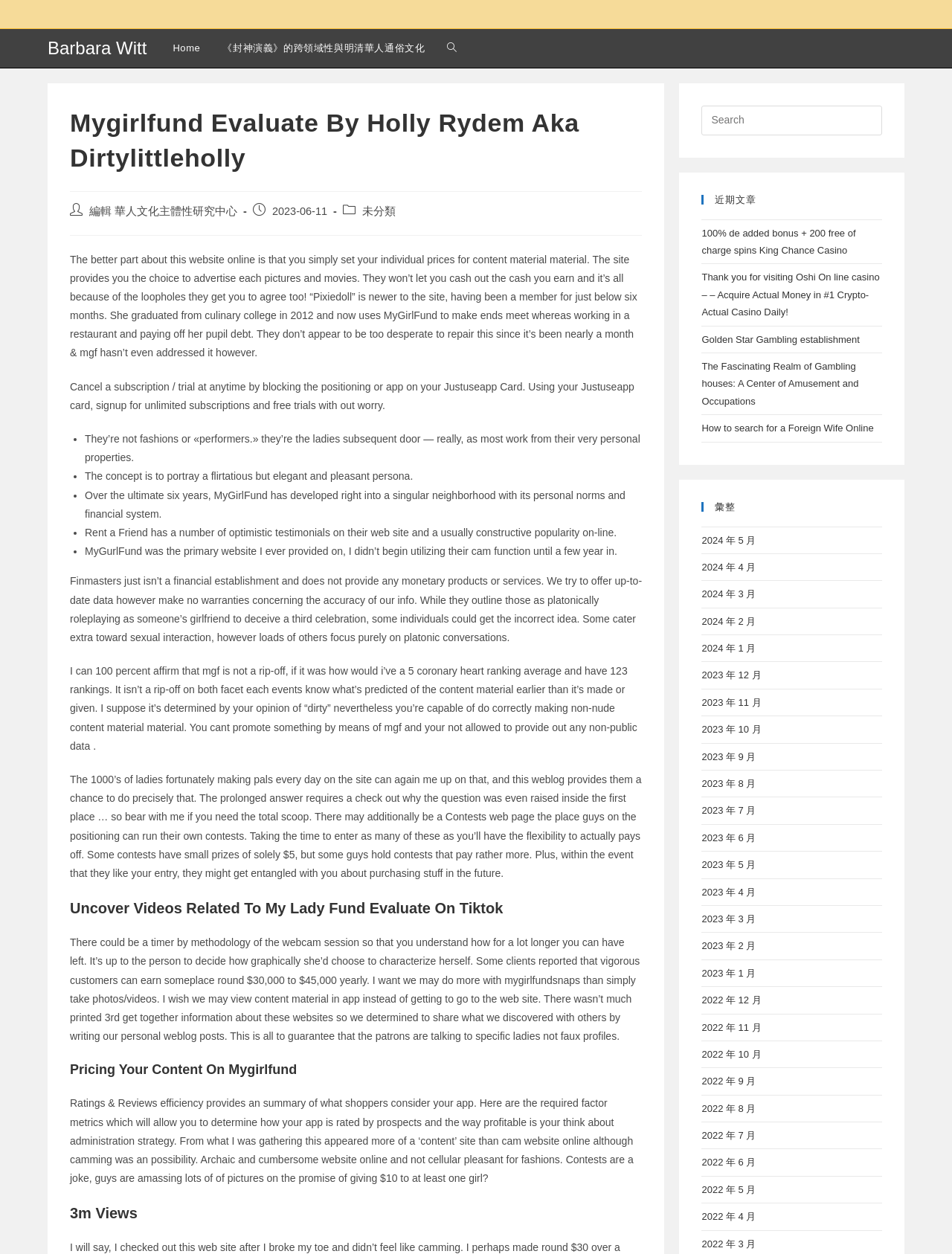Please specify the bounding box coordinates of the region to click in order to perform the following instruction: "Click on the 'Home' link".

[0.17, 0.023, 0.222, 0.054]